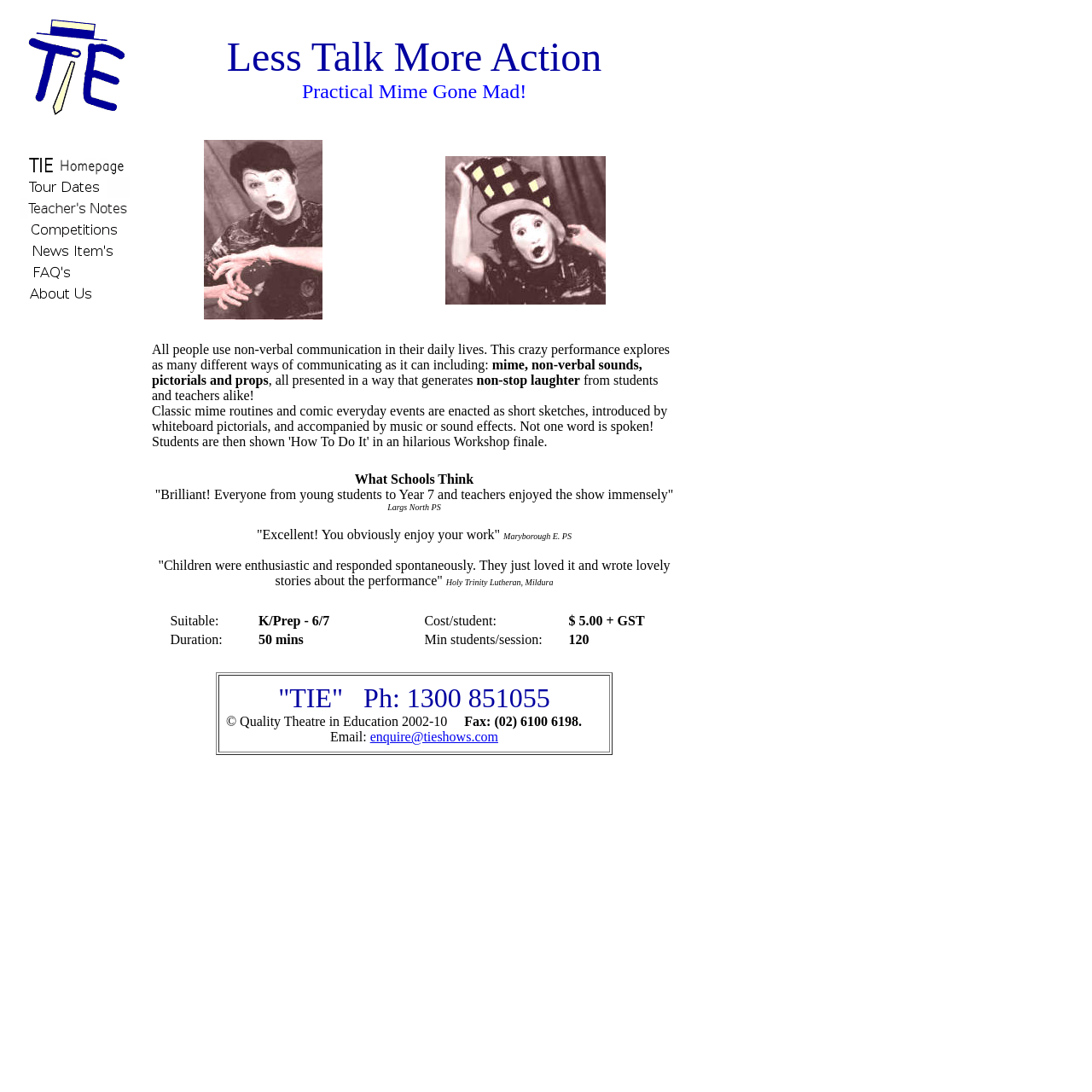Construct a thorough caption encompassing all aspects of the webpage.

The webpage is about a performance called "Good Values" that explores non-verbal communication through mime, sounds, and props. At the top, there is a table with two columns, where the first column contains an image and the second column has a title "Less Talk More Action Practical Mime Gone Mad!".

Below this table, there is another table with multiple rows, each containing a link and an image. There are five rows in total, with each row having a similar structure.

To the right of this table, there is a section that describes the performance. It explains that the show is a comedy that explores different ways of communicating without speaking, using mime, sounds, and props. The performance is suitable for students from kindergarten to year 7 and lasts for 50 minutes.

Below this section, there are testimonials from schools that have seen the performance, with quotes from students and teachers. The quotes are attributed to specific schools, including Largs North PS, Maryborough E. PS, and Holy Trinity Lutheran, Mildura.

Further down, there is a section that provides details about the performance, including the cost per student, duration, and minimum number of students required per session.

At the bottom of the page, there is a footer section with contact information, including a phone number, fax number, and email address. The email address is a clickable link.